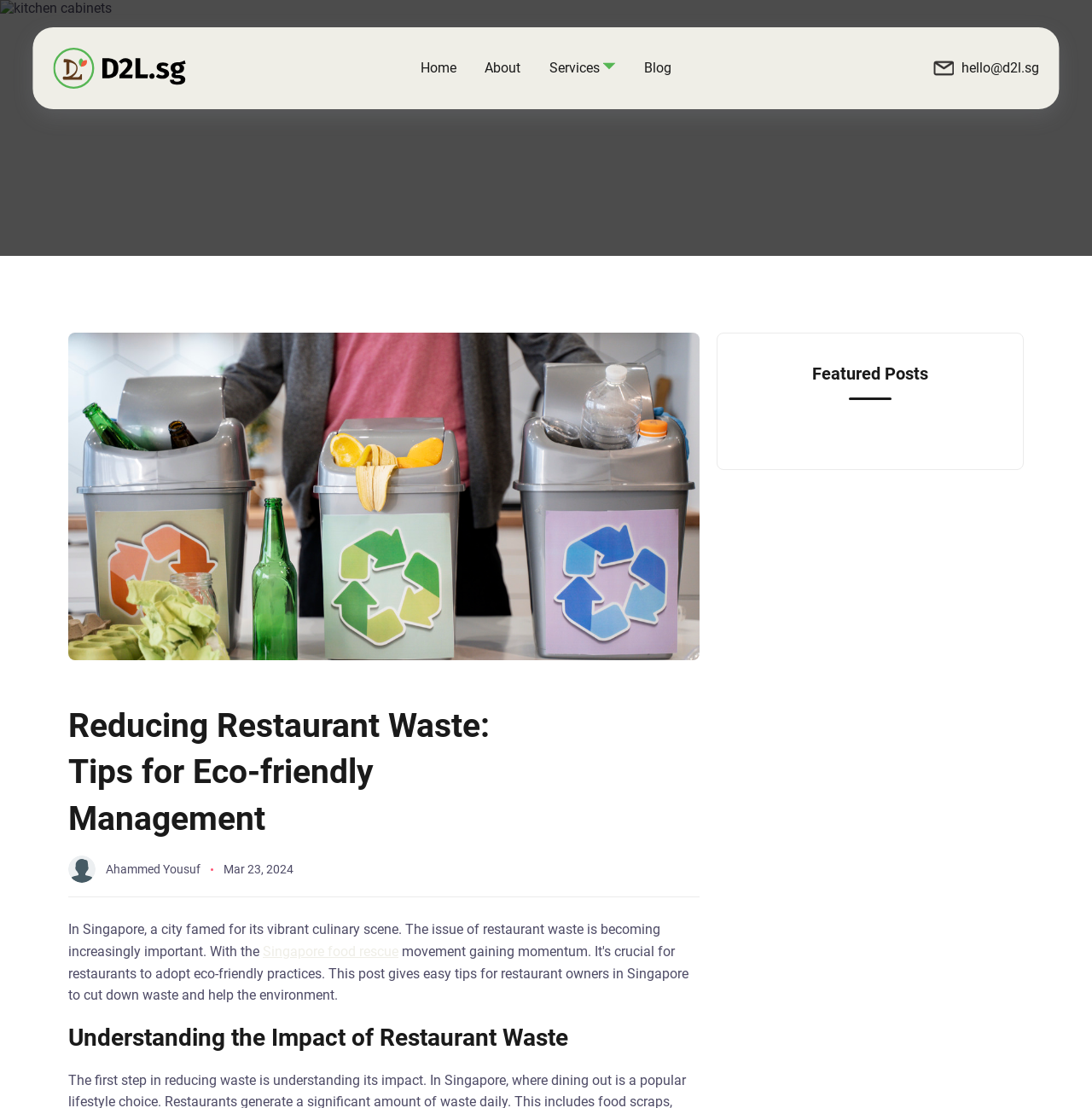What is the author's name?
Based on the screenshot, respond with a single word or phrase.

Ahammed Yousuf